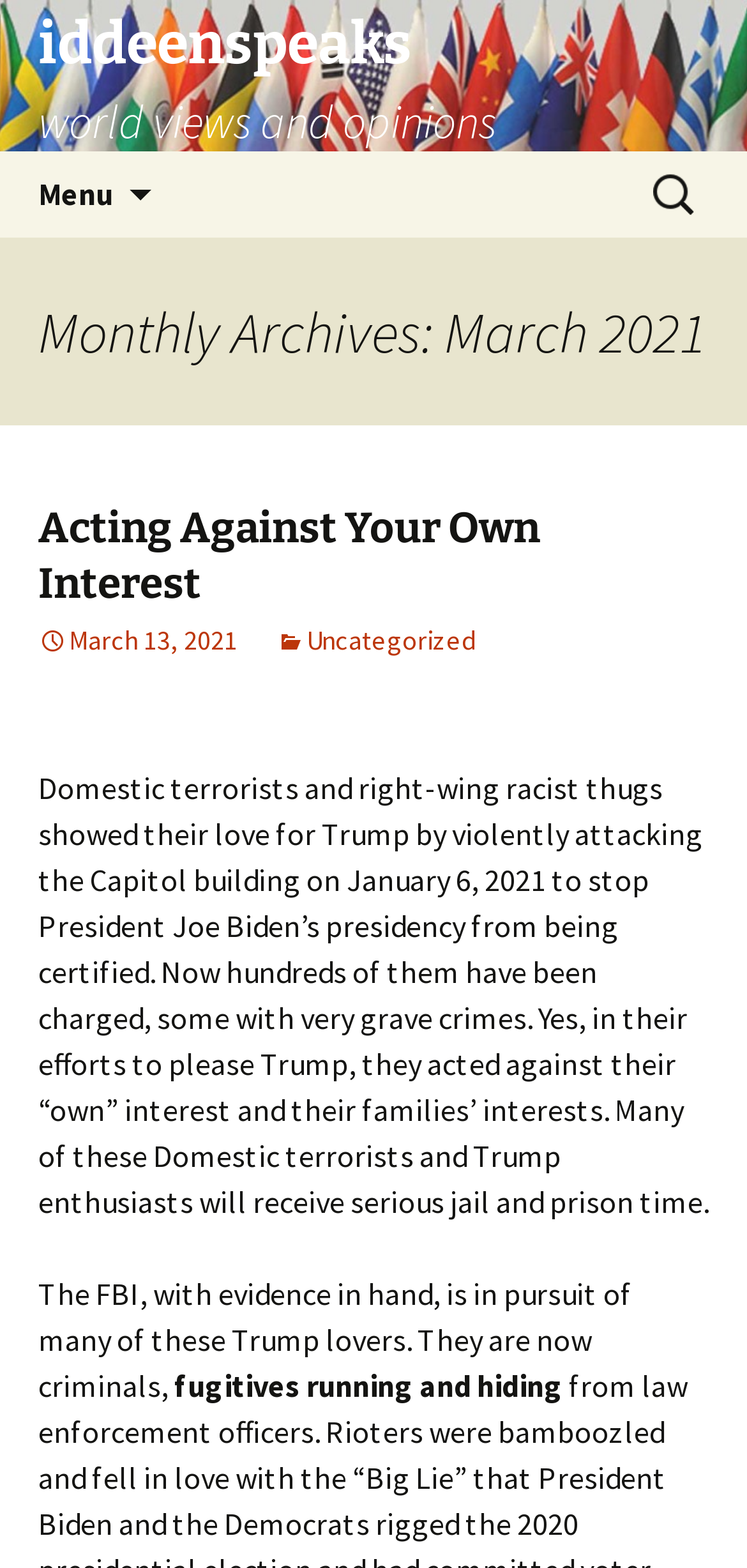How many links are there in the main content section?
Please give a detailed and thorough answer to the question, covering all relevant points.

There are four links in the main content section: 'Acting Against Your Own Interest', 'March 13, 2021', 'Uncategorized', and the link to the full article.